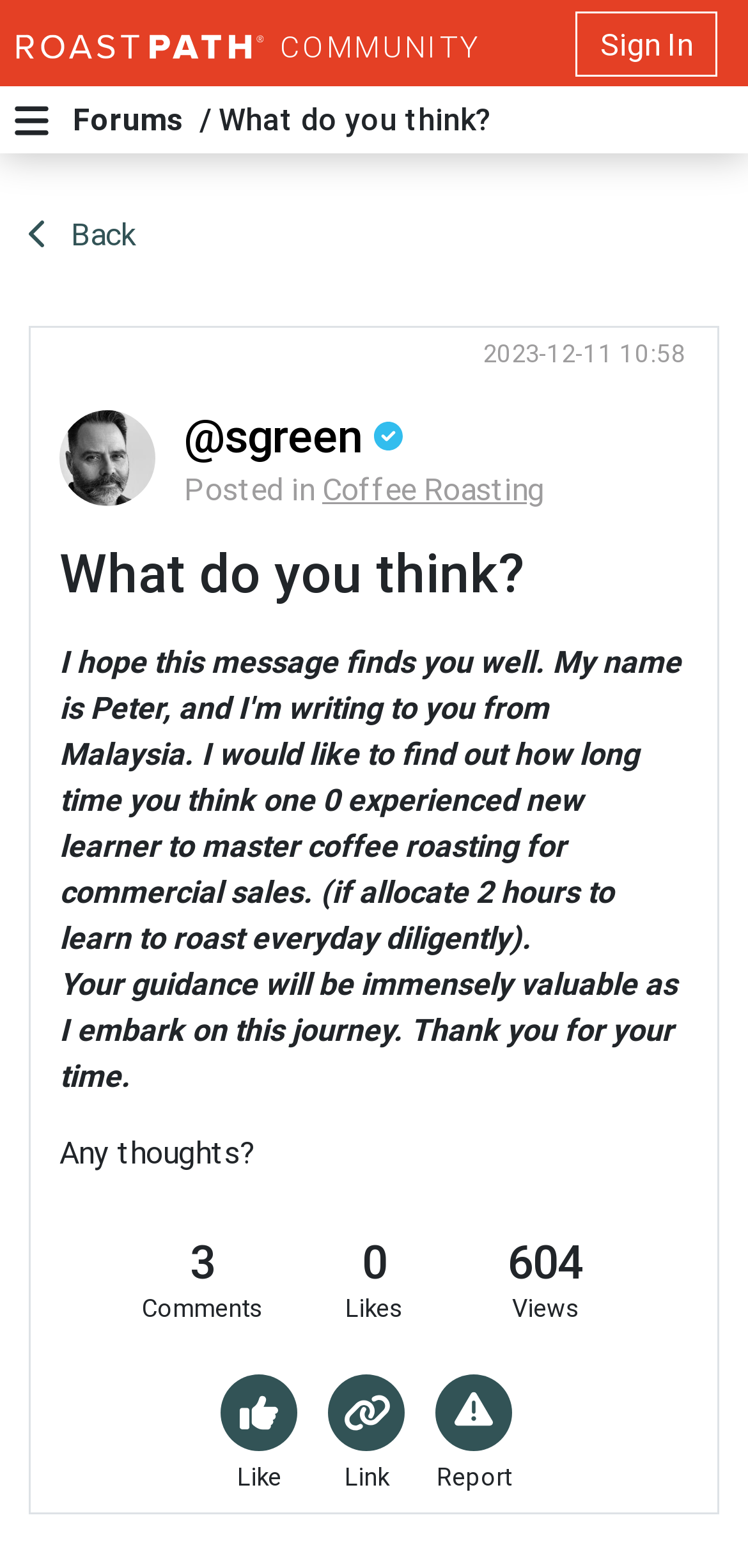Provide a short answer to the following question with just one word or phrase: What is the name of the community forum?

RoastPATH